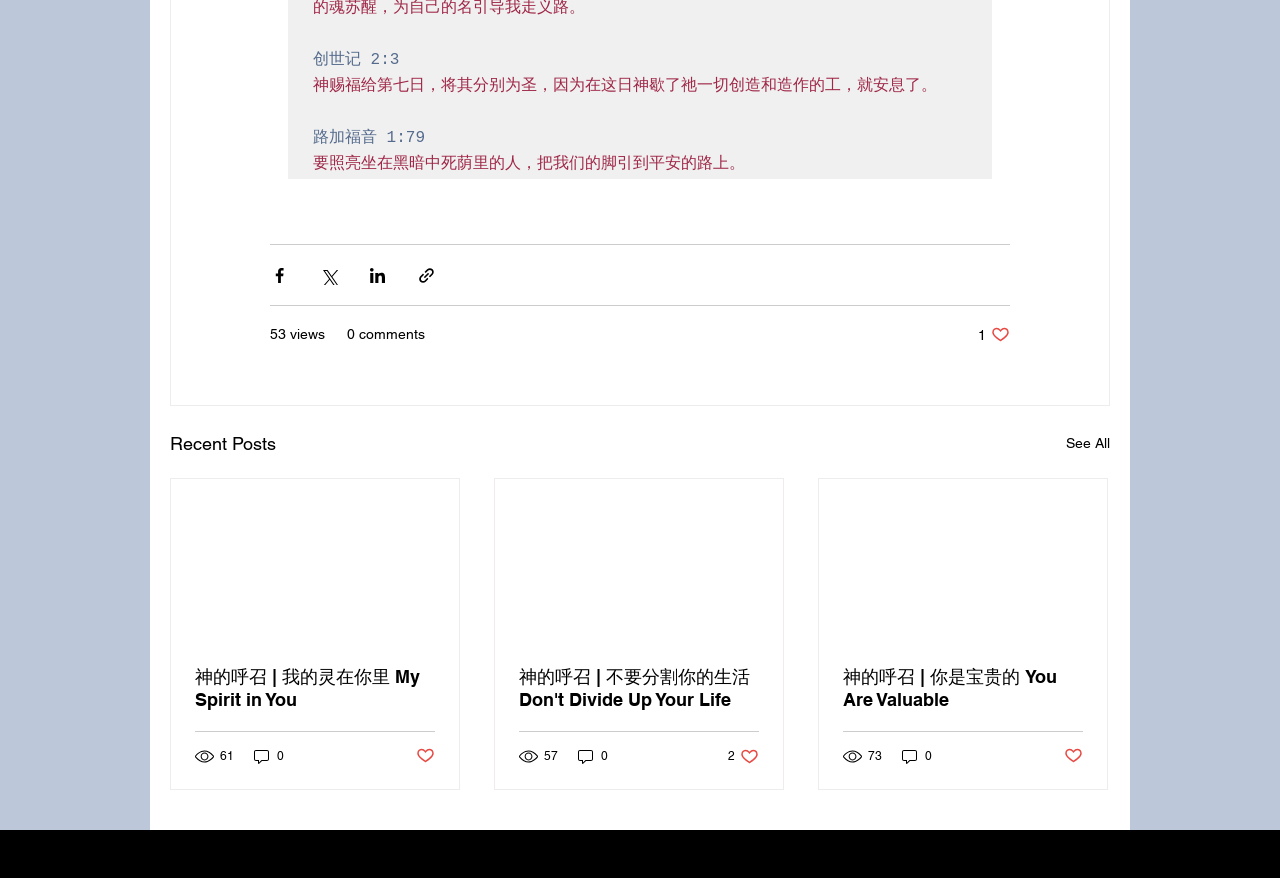Please mark the clickable region by giving the bounding box coordinates needed to complete this instruction: "go to previous post".

None